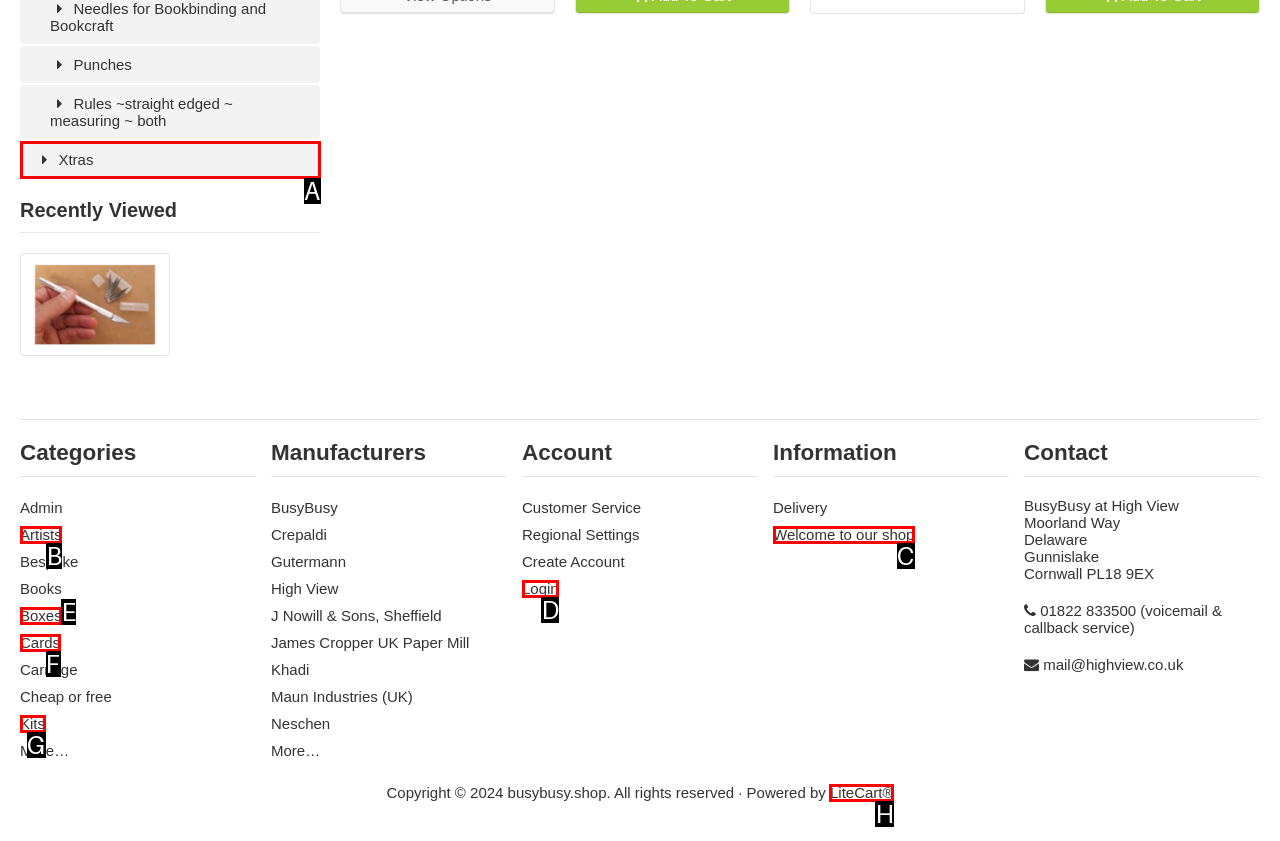Identify the letter that best matches this UI element description: Welcome to our shop
Answer with the letter from the given options.

C